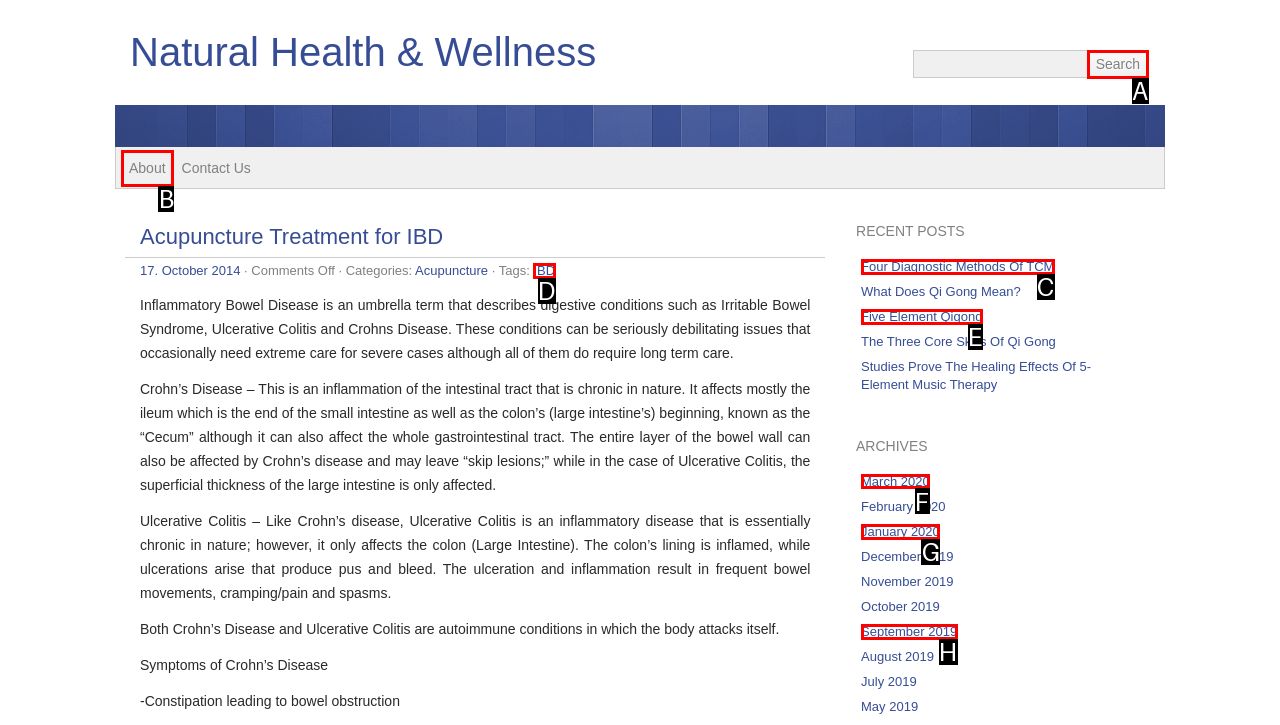Choose the HTML element you need to click to achieve the following task: View archives from March 2020
Respond with the letter of the selected option from the given choices directly.

F